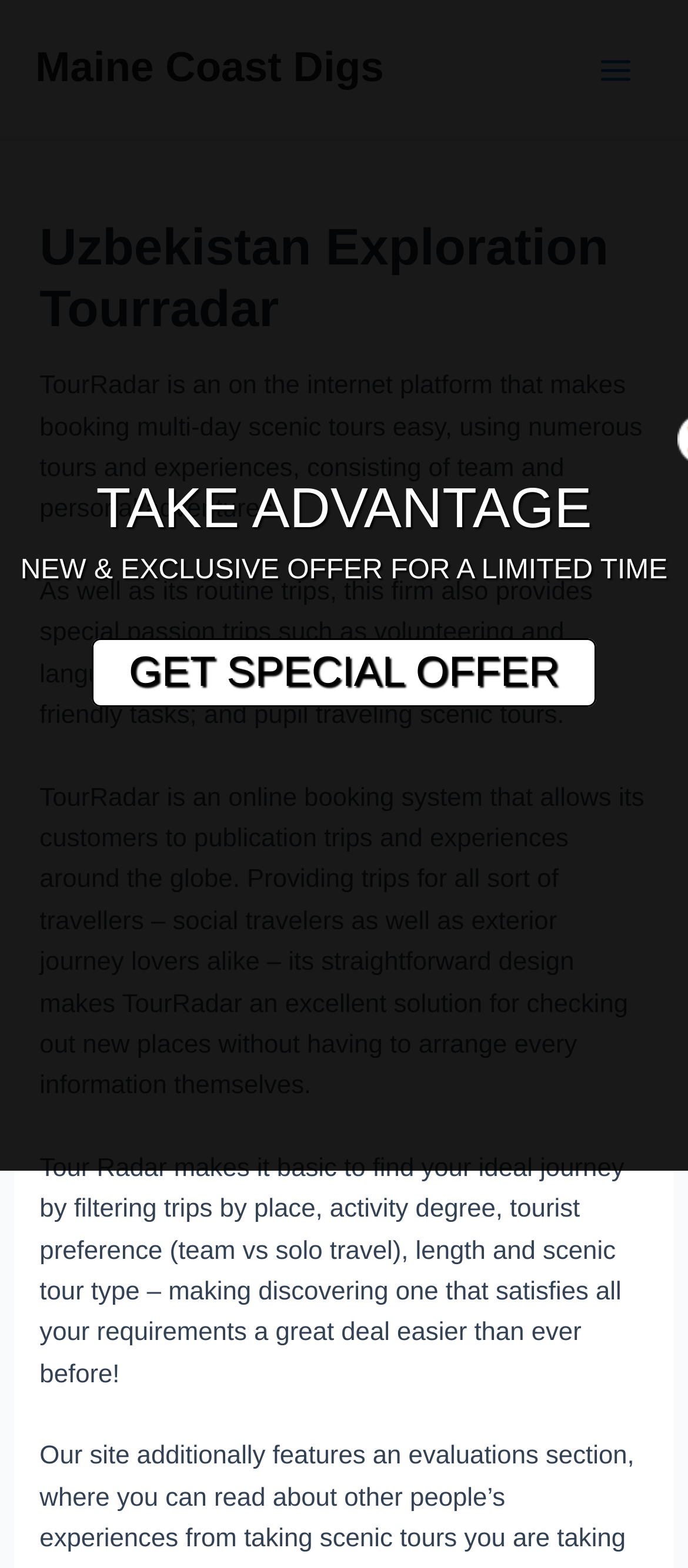Determine the bounding box for the described UI element: "GET SPECIAL OFFER".

[0.133, 0.407, 0.867, 0.451]